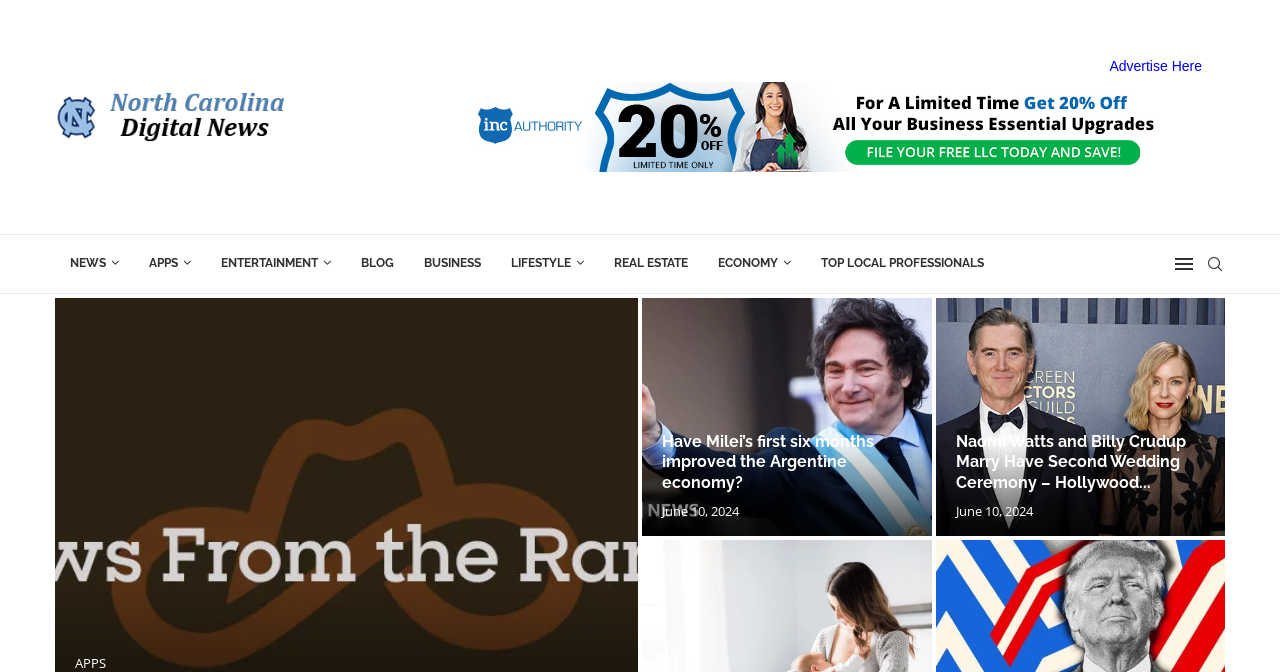Can you determine the main header of this webpage?

Taylor Swift Money Jar Goes Viral, Husband Makes Wife Pay For Taylor Talk